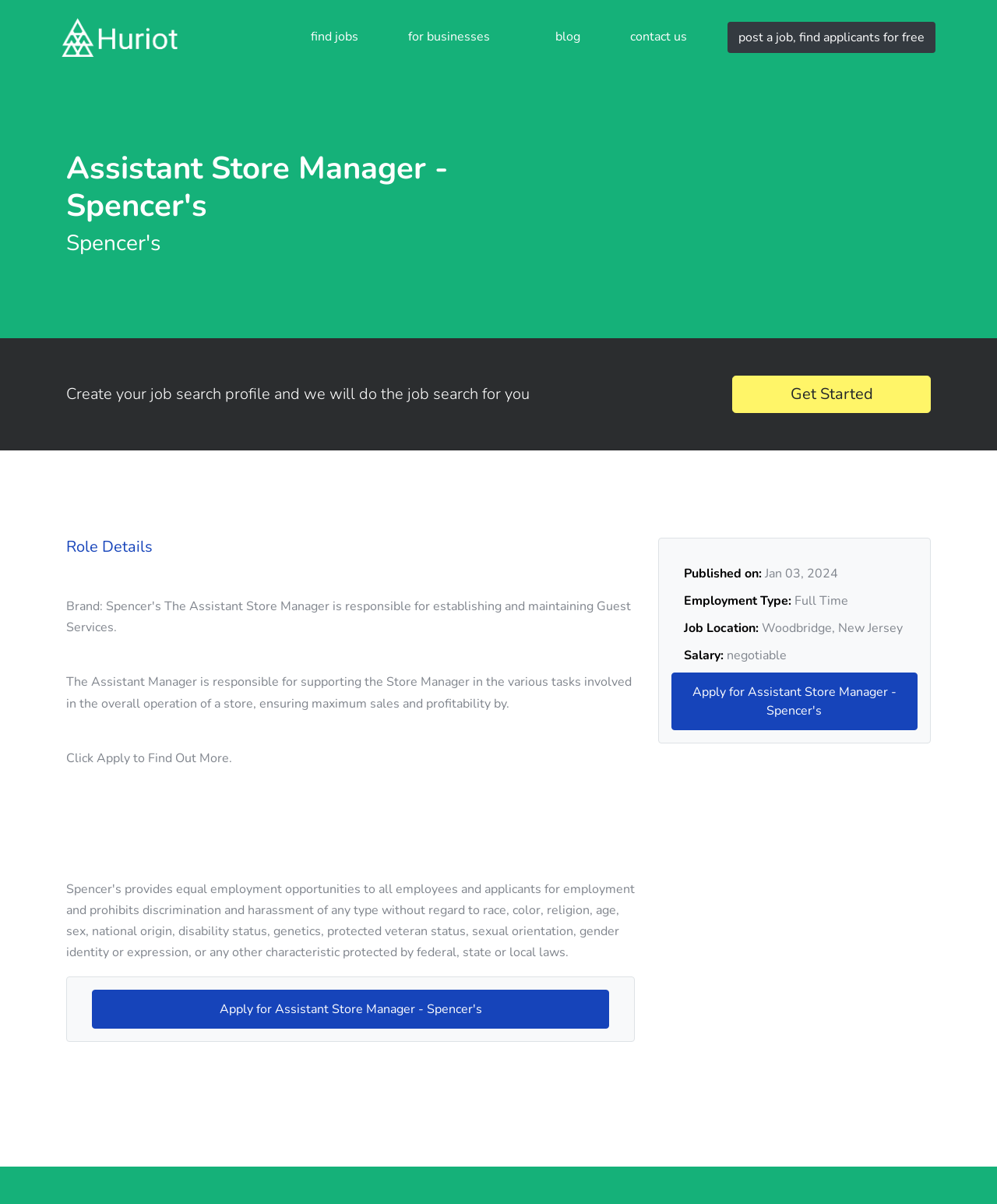Find the bounding box coordinates of the clickable element required to execute the following instruction: "Apply for the Assistant Store Manager job". Provide the coordinates as four float numbers between 0 and 1, i.e., [left, top, right, bottom].

[0.092, 0.822, 0.611, 0.854]